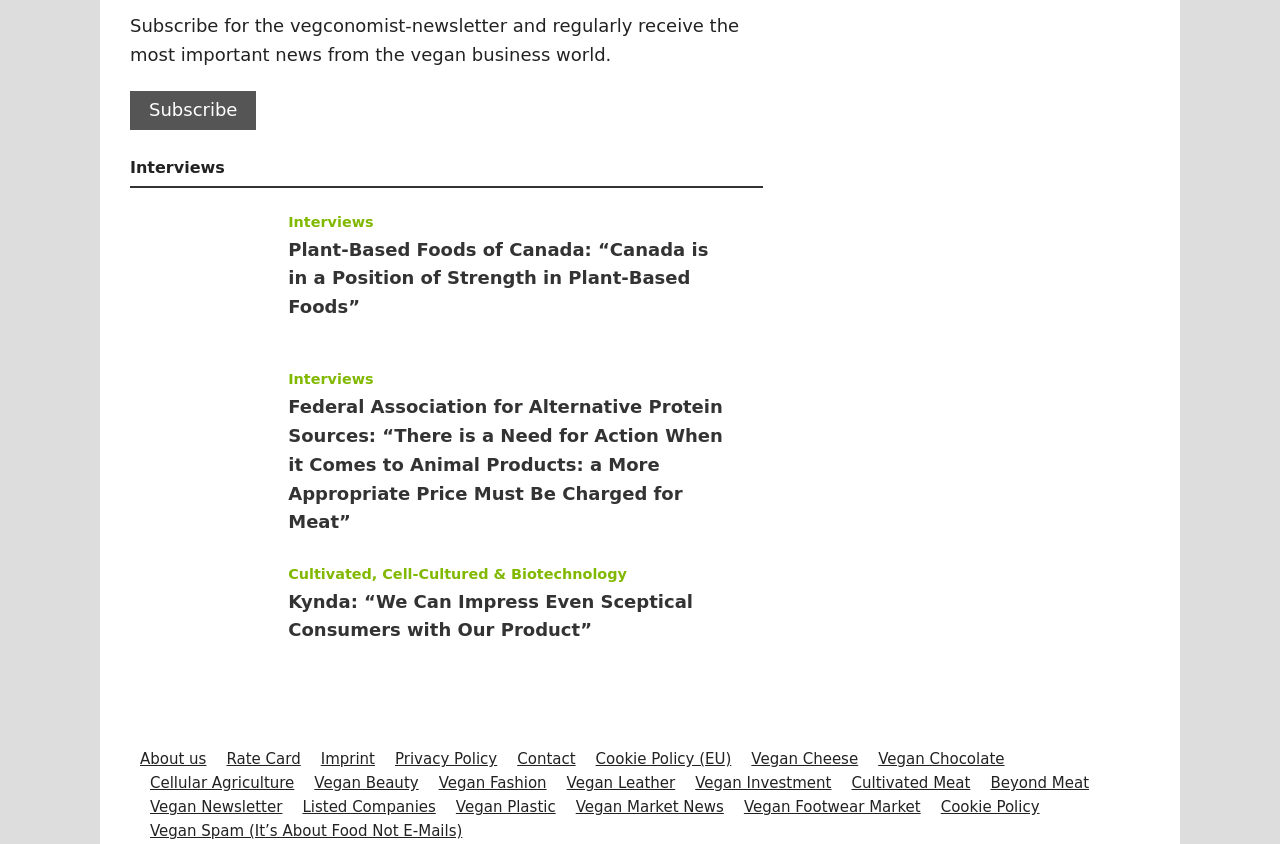What categories are listed at the bottom of the page?
Please answer the question with as much detail and depth as you can.

The links at the bottom of the page include 'Vegan Cheese', 'Vegan Chocolate', 'Cellular Agriculture', and others. These categories are all related to veganism and suggest that the webpage is focused on providing information and news on vegan-related topics.